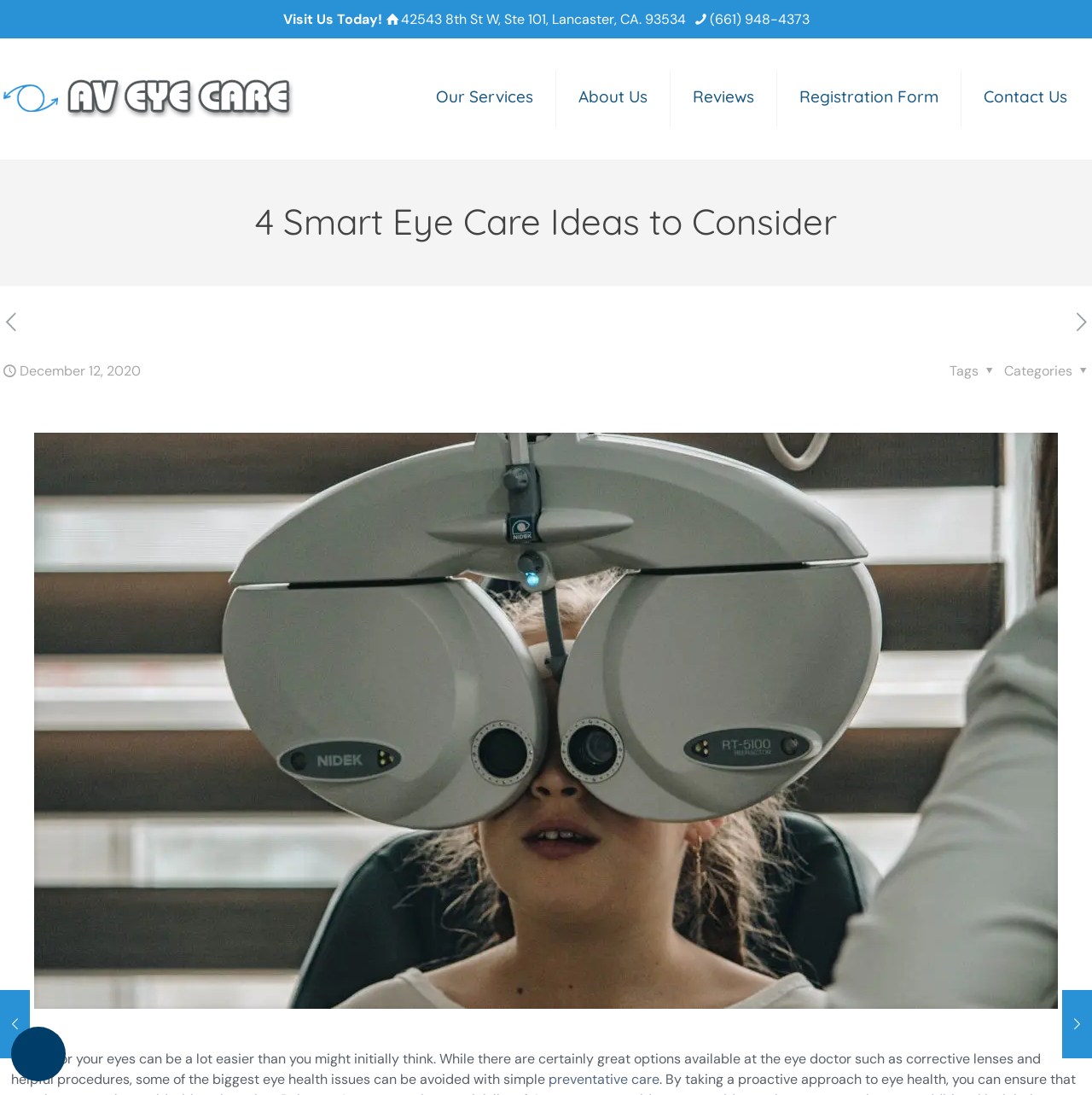Please extract the webpage's main title and generate its text content.

4 Smart Eye Care Ideas to Consider